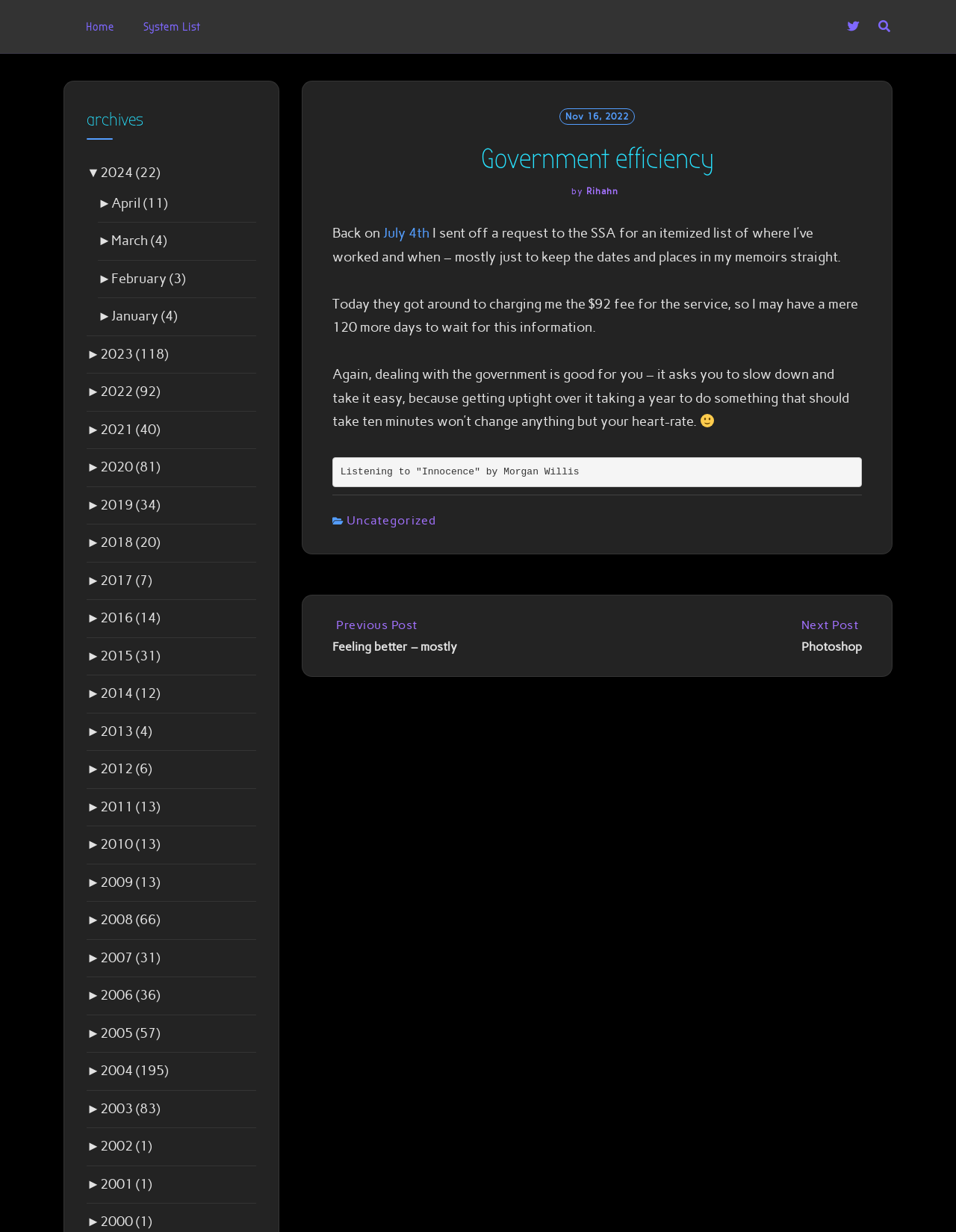From the webpage screenshot, identify the region described by Uncategorized. Provide the bounding box coordinates as (top-left x, top-left y, bottom-right x, bottom-right y), with each value being a floating point number between 0 and 1.

[0.363, 0.416, 0.456, 0.428]